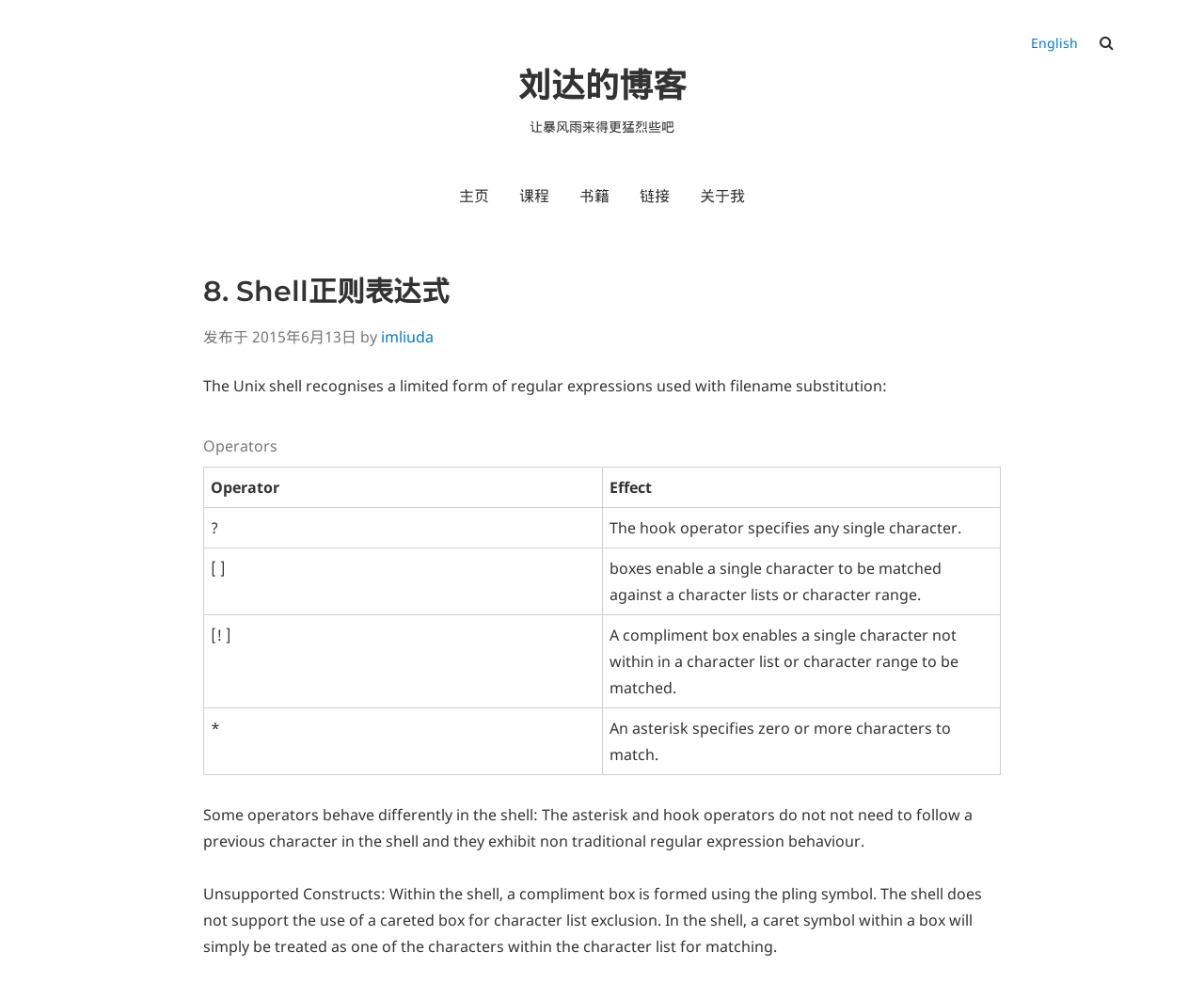Pinpoint the bounding box coordinates for the area that should be clicked to perform the following instruction: "Switch to English".

[0.856, 0.034, 0.898, 0.053]